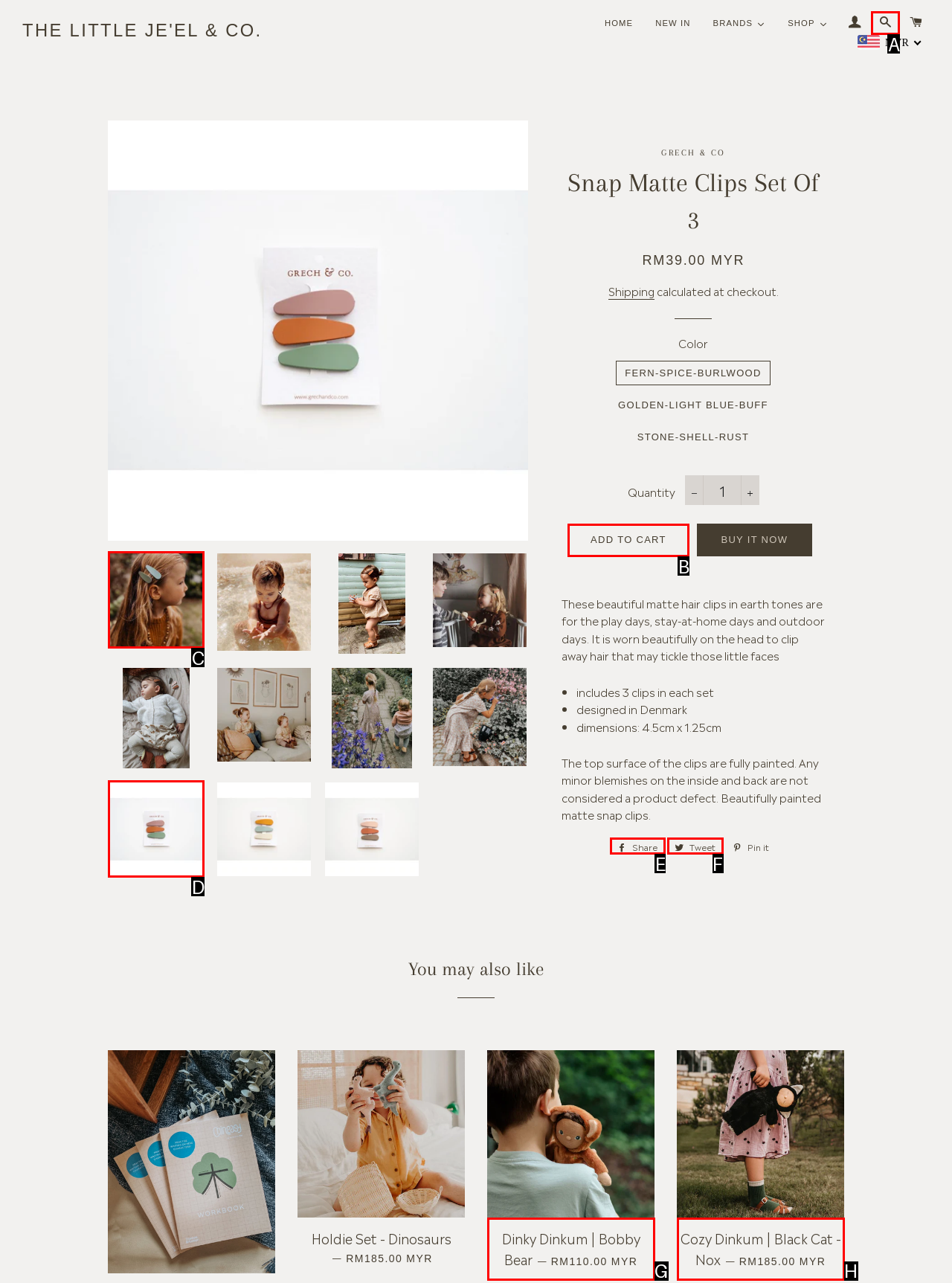Based on the task: Share on Facebook, which UI element should be clicked? Answer with the letter that corresponds to the correct option from the choices given.

E